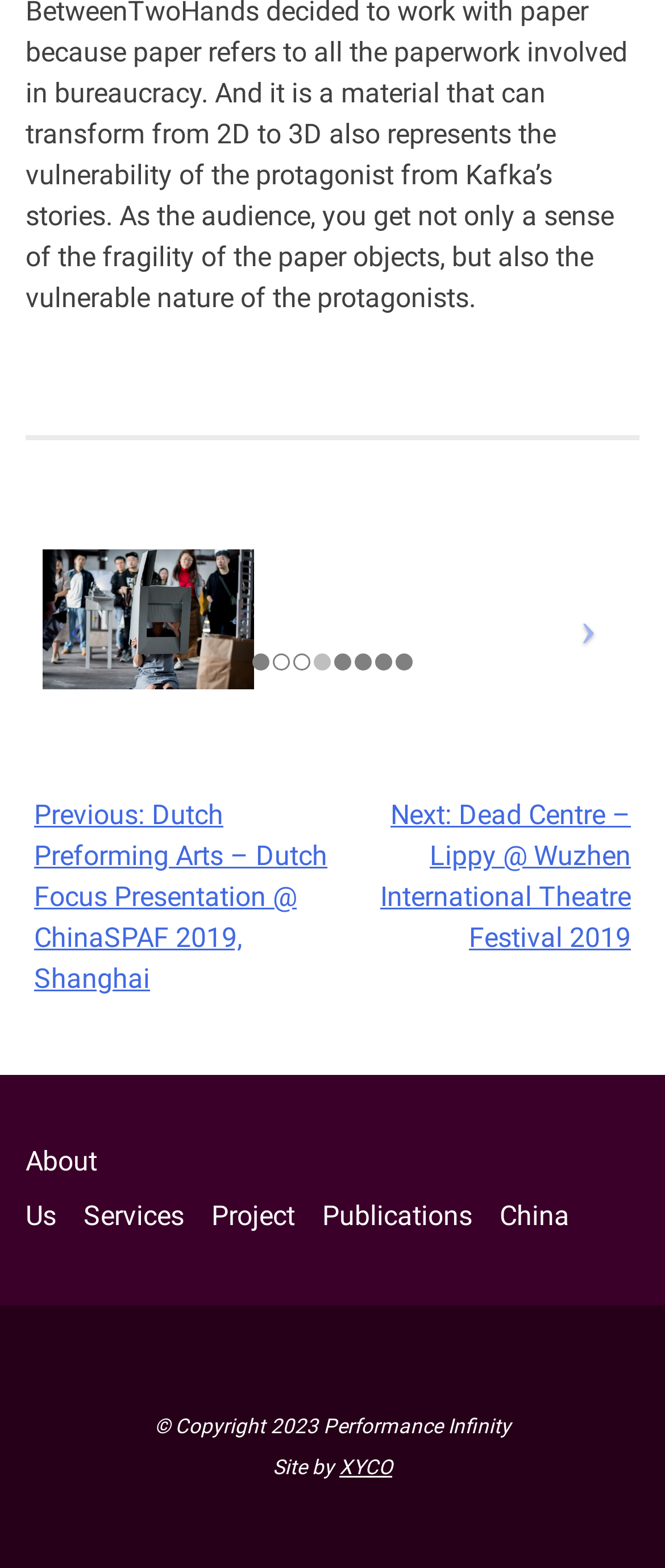Specify the bounding box coordinates of the area that needs to be clicked to achieve the following instruction: "go to previous post".

[0.051, 0.51, 0.492, 0.635]